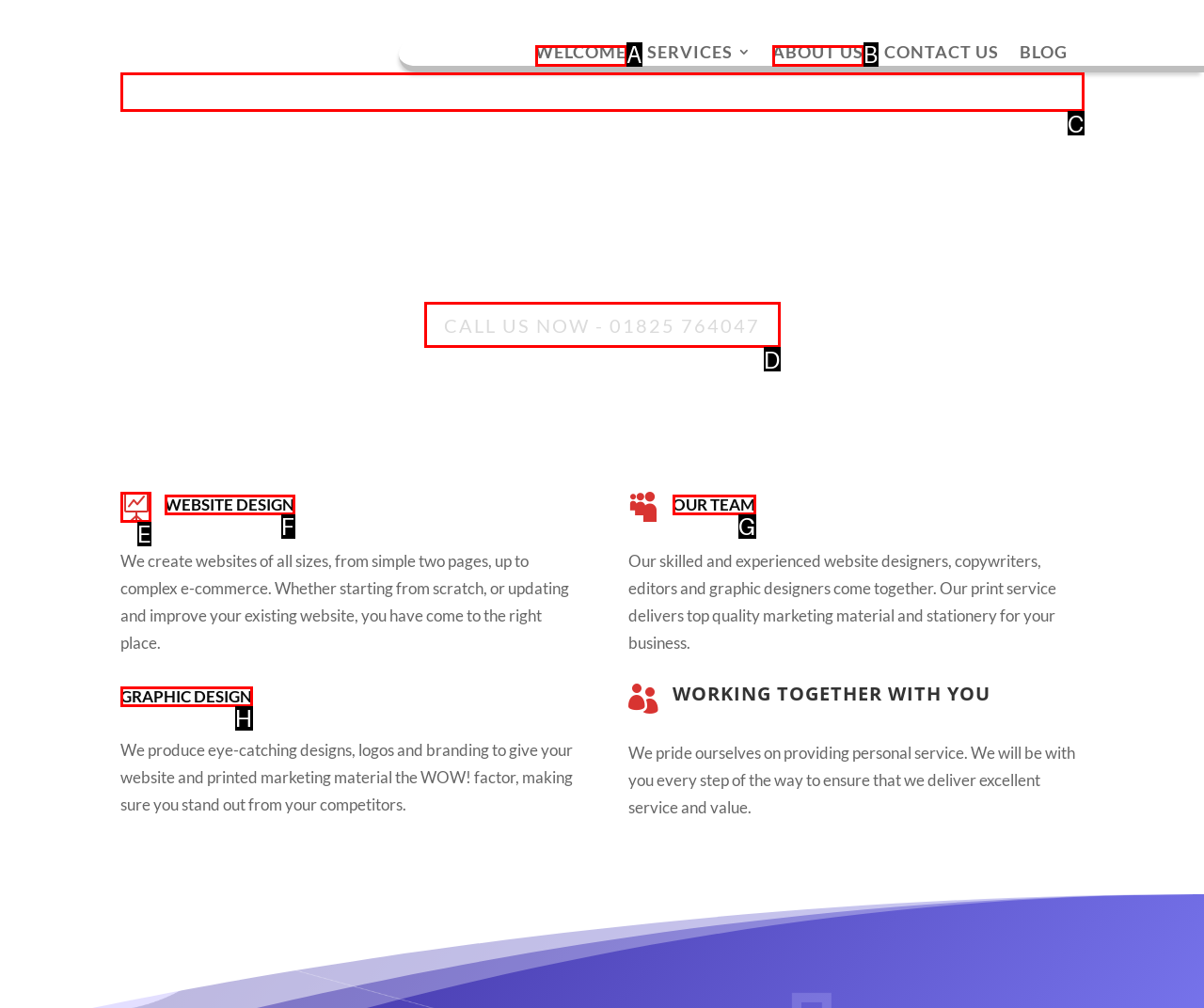Which option should you click on to fulfill this task: Leave a reply? Answer with the letter of the correct choice.

None